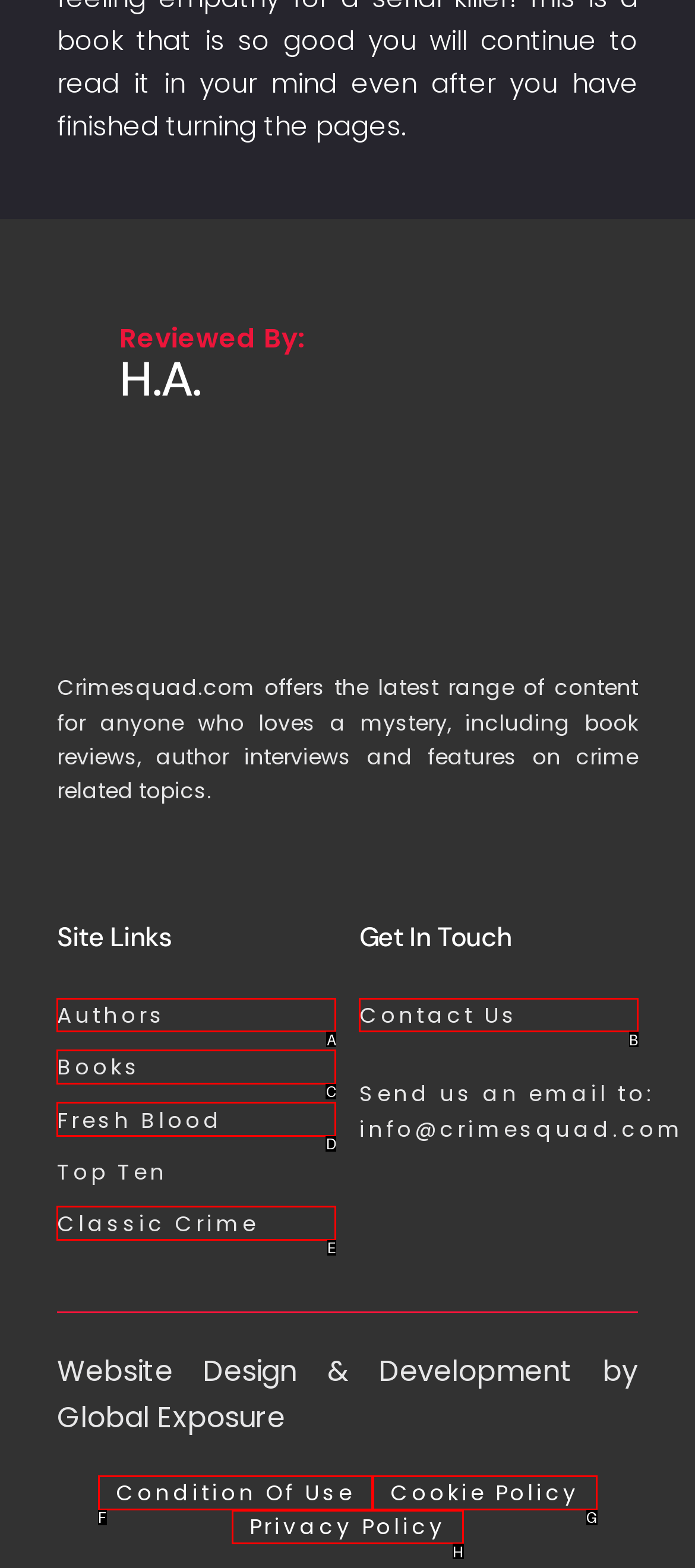Indicate the HTML element to be clicked to accomplish this task: Click on 'Classic Crime' Respond using the letter of the correct option.

E